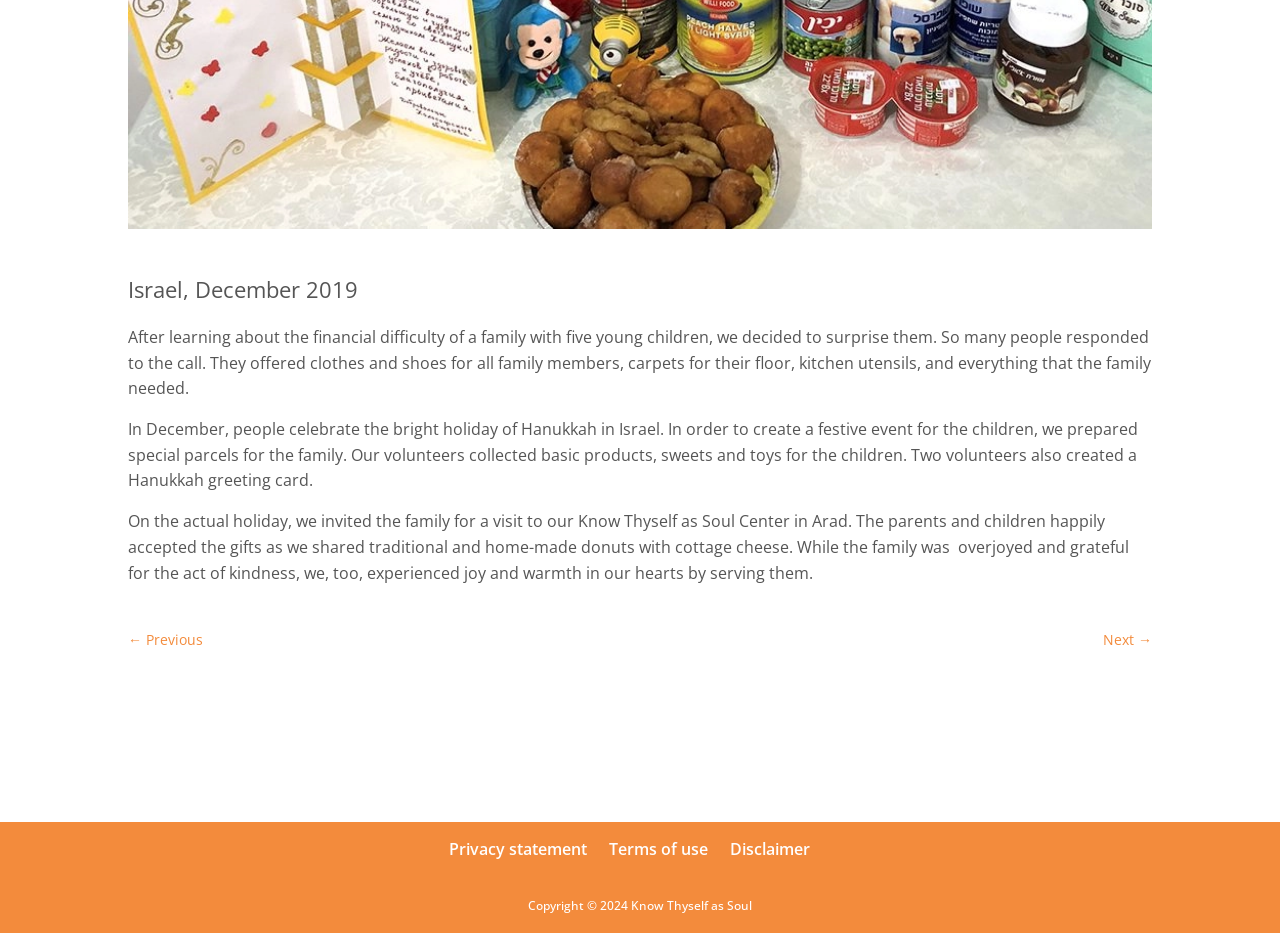Mark the bounding box of the element that matches the following description: "Disclaimer".

[0.57, 0.898, 0.632, 0.922]